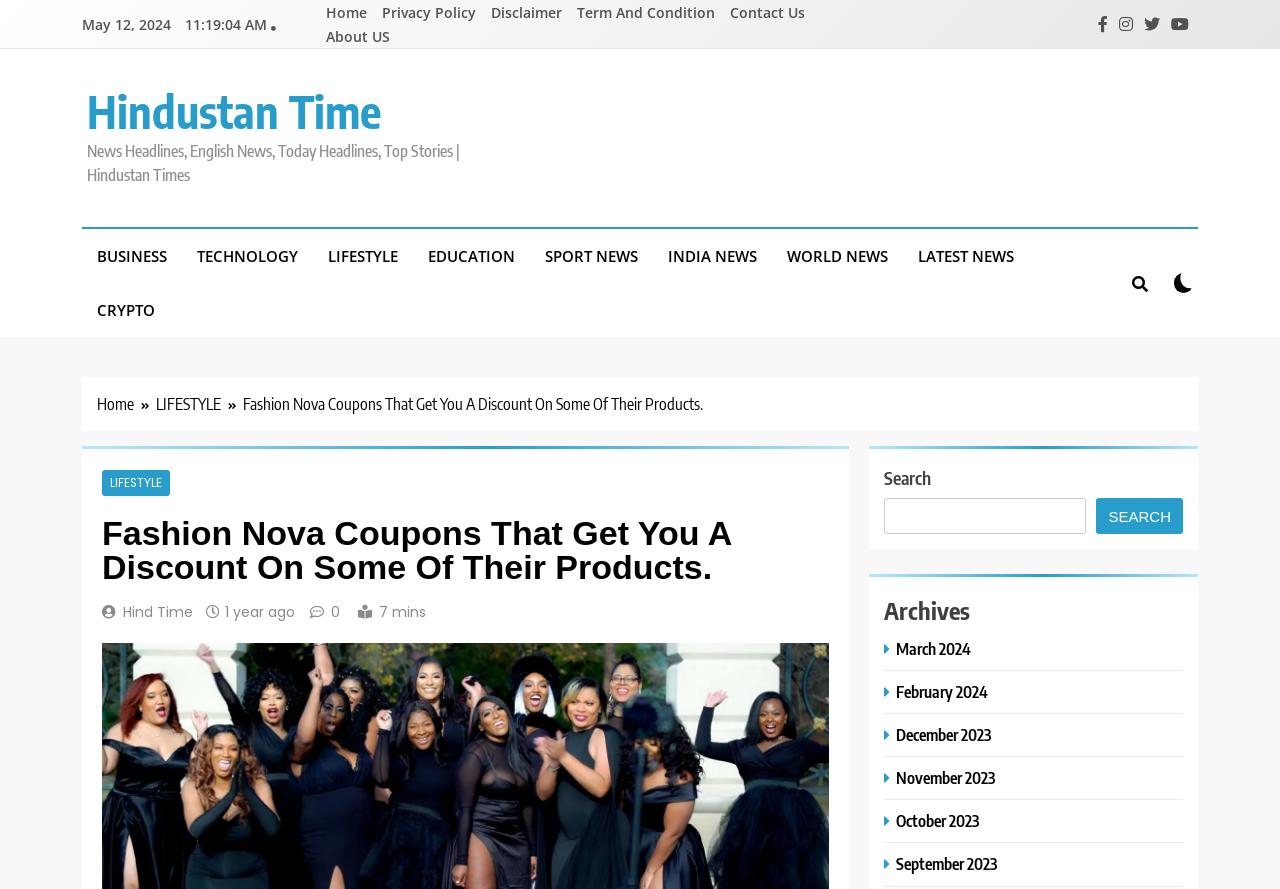Determine the main heading text of the webpage.

Fashion Nova Coupons That Get You A Discount On Some Of Their Products.